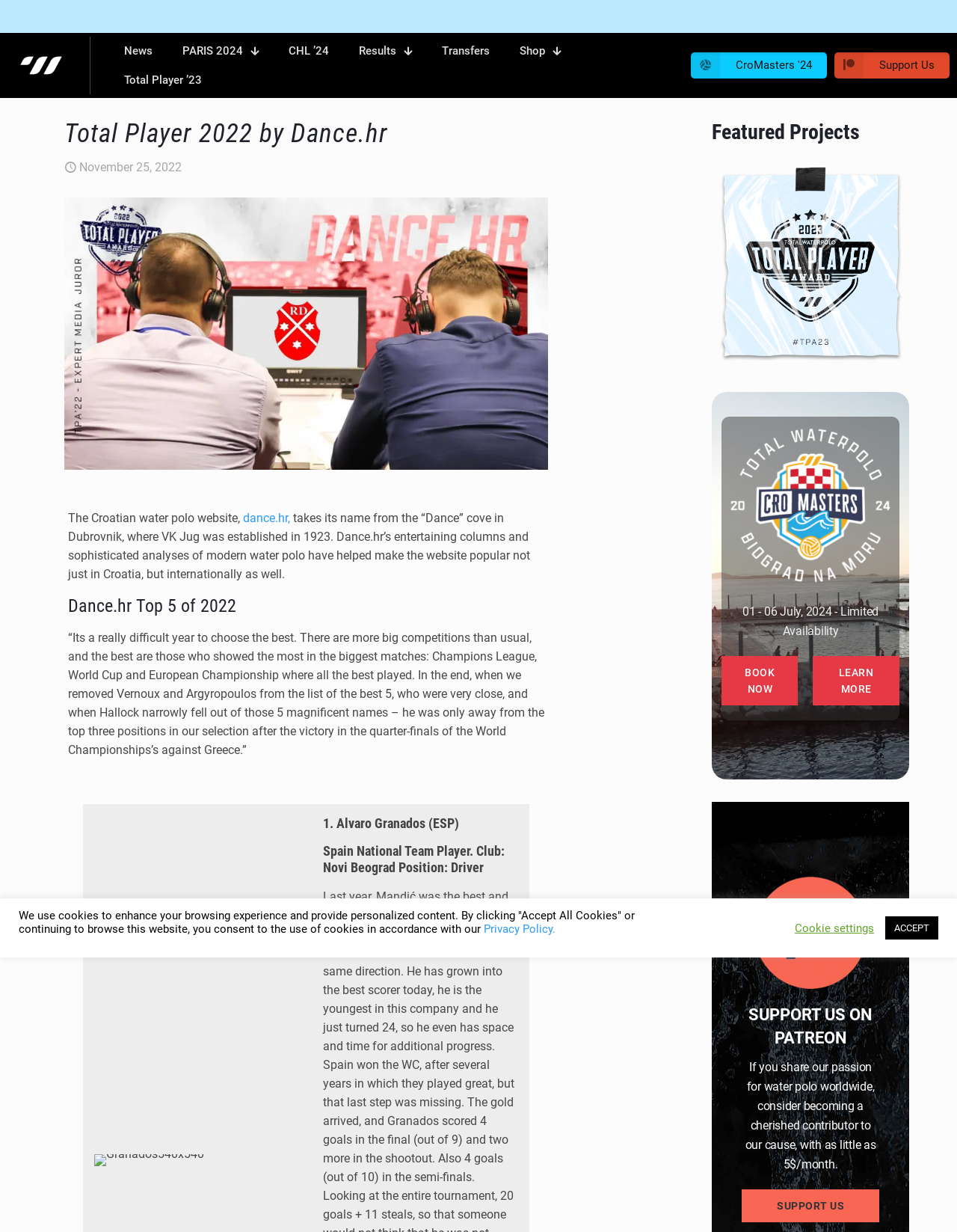Point out the bounding box coordinates of the section to click in order to follow this instruction: "Learn more about featured projects".

[0.744, 0.287, 0.95, 0.298]